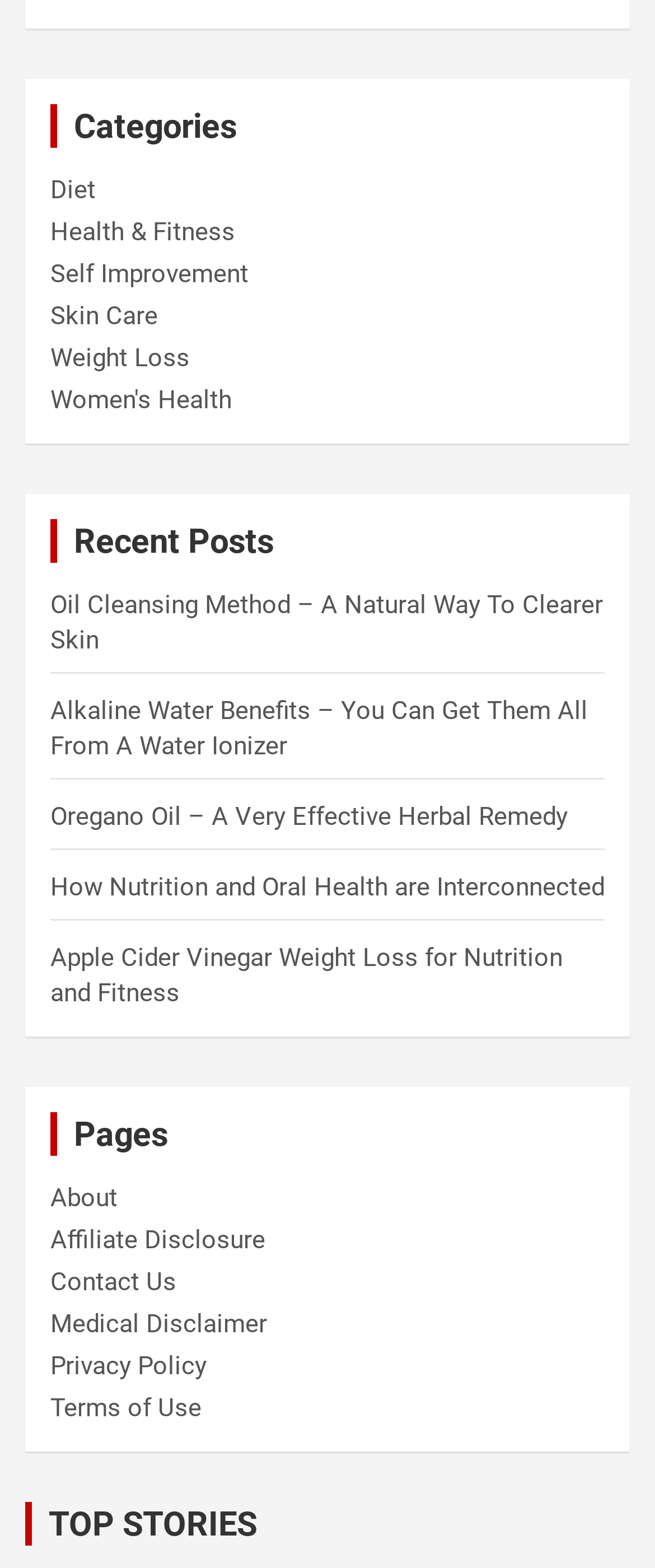Indicate the bounding box coordinates of the element that must be clicked to execute the instruction: "Explore TOP STORIES section". The coordinates should be given as four float numbers between 0 and 1, i.e., [left, top, right, bottom].

[0.038, 0.958, 0.962, 0.986]